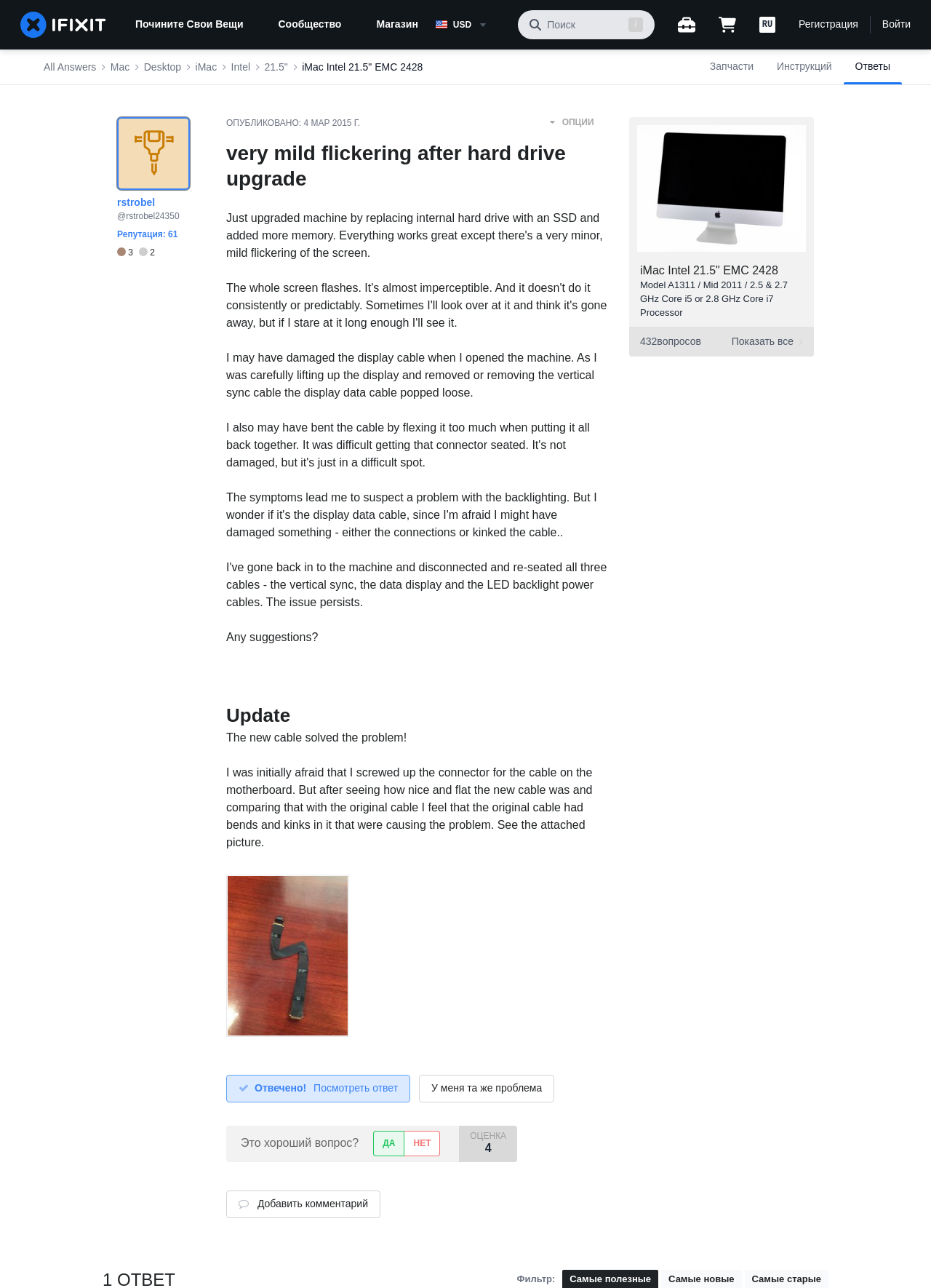Can you determine the bounding box coordinates of the area that needs to be clicked to fulfill the following instruction: "view workbench"?

[0.728, 0.012, 0.747, 0.026]